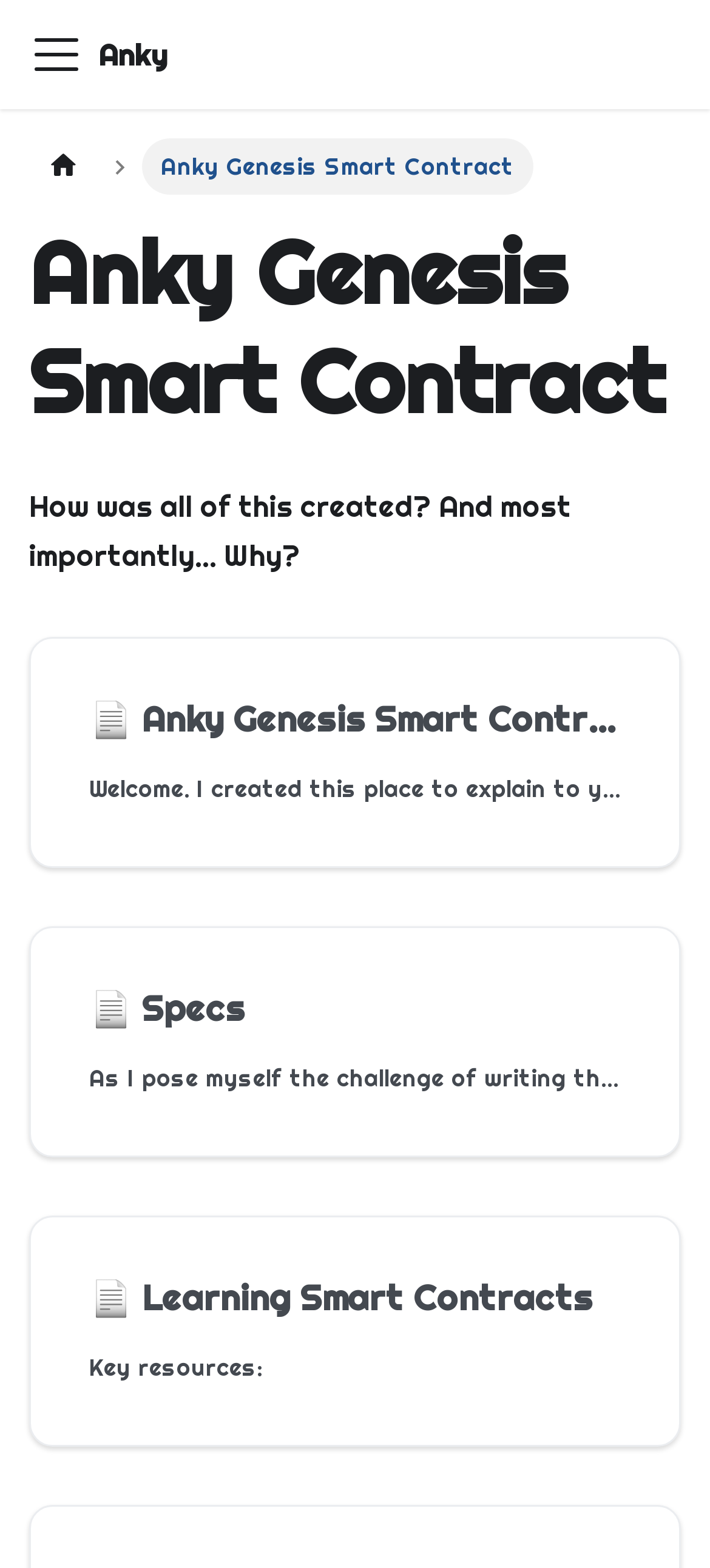Based on the image, provide a detailed and complete answer to the question: 
What is the author's goal in creating this webpage?

The author's goal in creating this webpage is to explain the Anky Genesis Smart Contract project, as stated in the welcome message. The author wants to provide information and insights about the project, its creation, and its purpose.